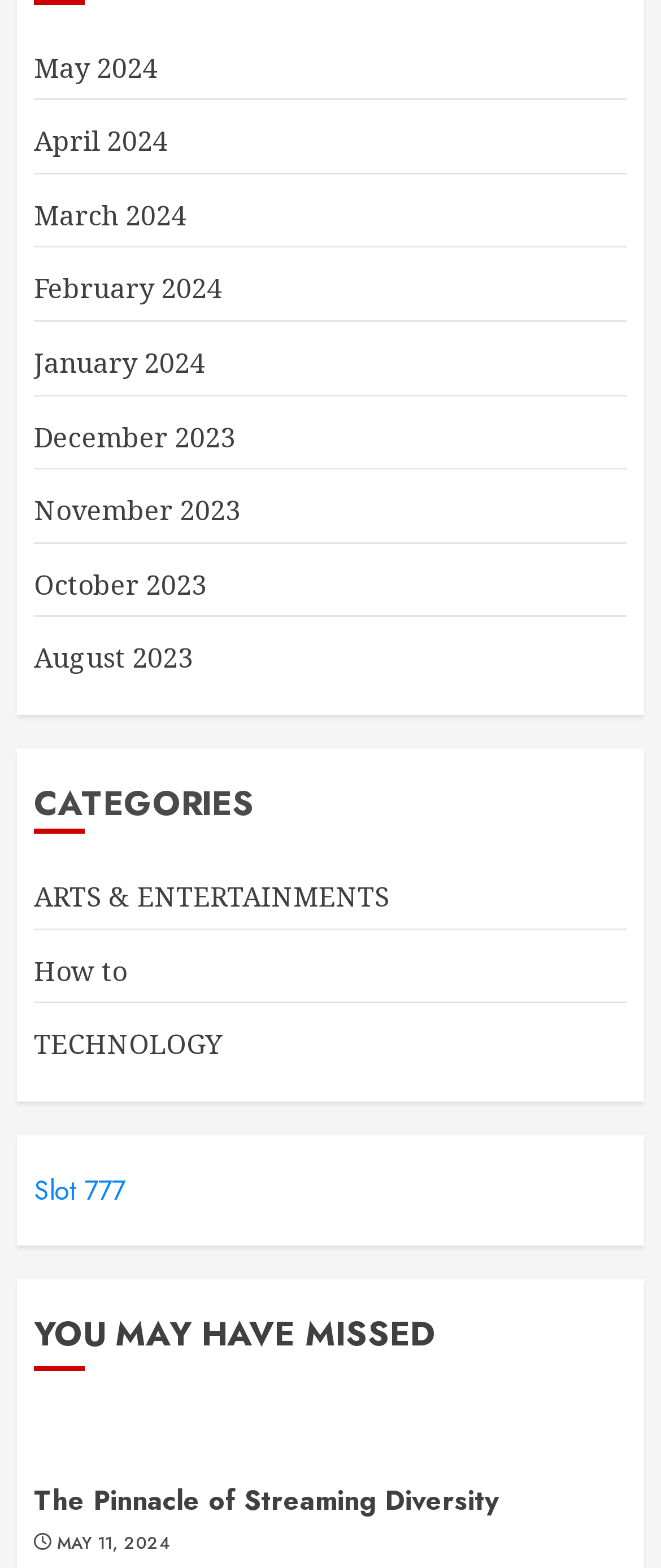Identify the bounding box of the UI element described as follows: "How to". Provide the coordinates as four float numbers in the range of 0 to 1 [left, top, right, bottom].

[0.051, 0.607, 0.192, 0.632]